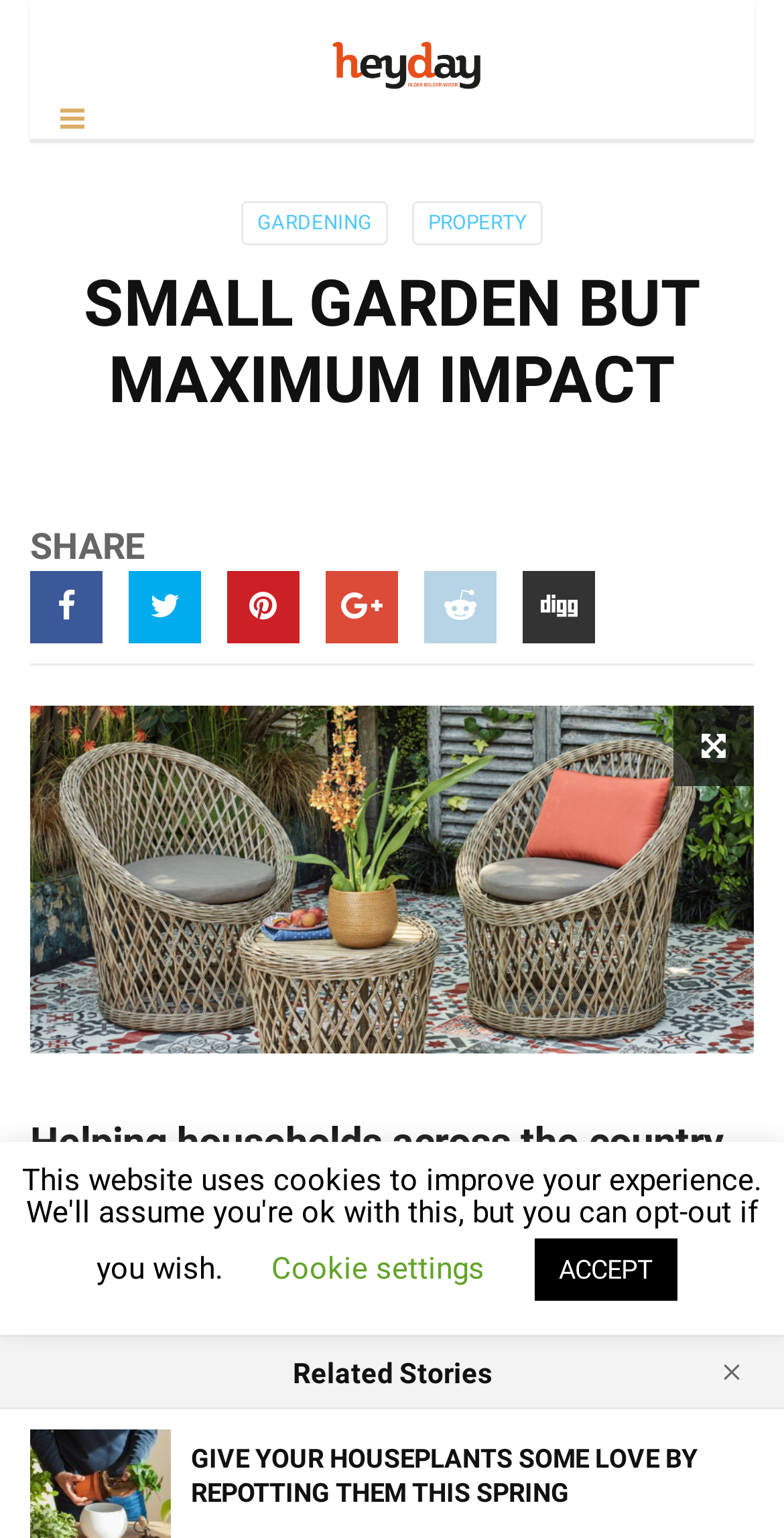Given the description: "Cookie settings", determine the bounding box coordinates of the UI element. The coordinates should be formatted as four float numbers between 0 and 1, [left, top, right, bottom].

[0.346, 0.813, 0.618, 0.837]